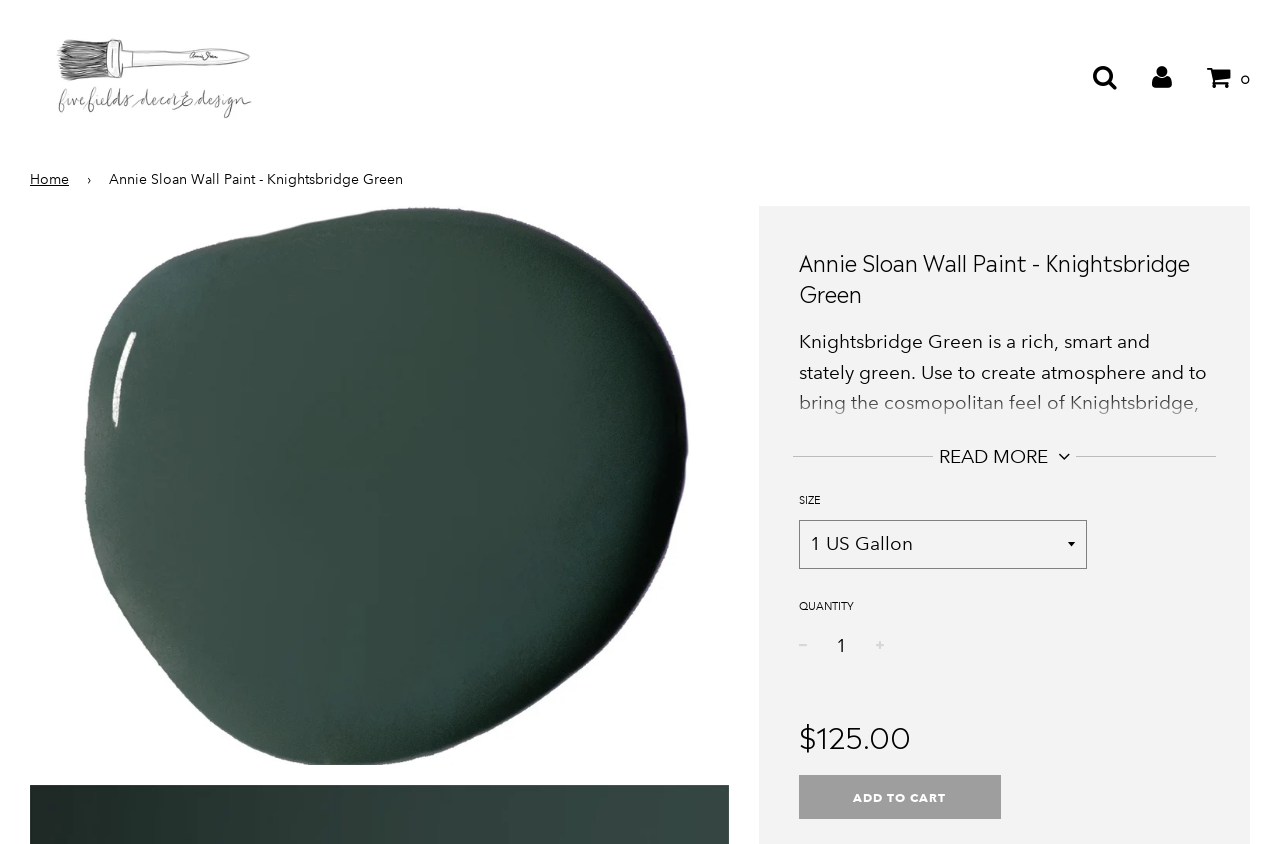Given the element description: "Add to Cart", predict the bounding box coordinates of this UI element. The coordinates must be four float numbers between 0 and 1, given as [left, top, right, bottom].

[0.624, 0.919, 0.782, 0.971]